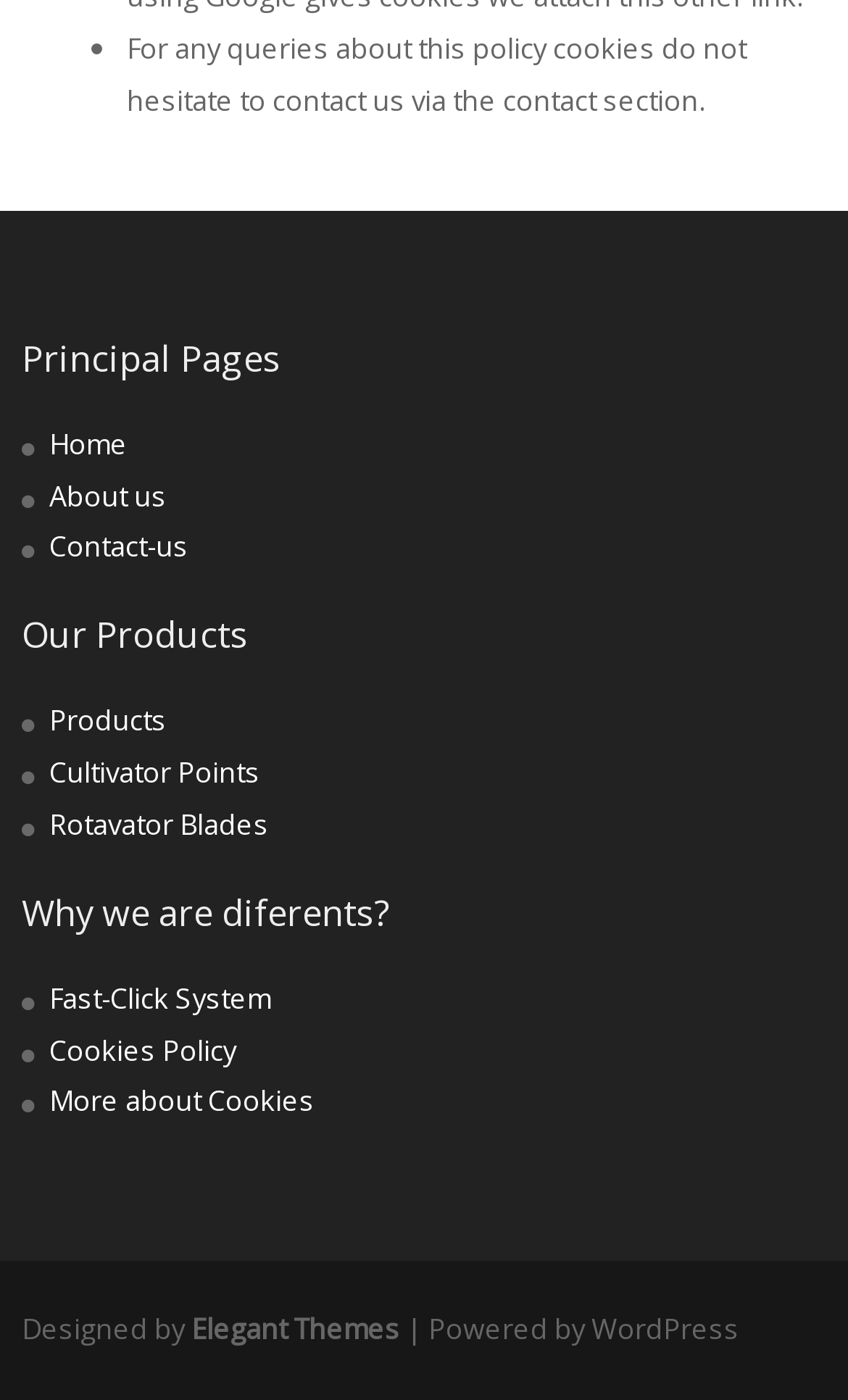Based on the image, please elaborate on the answer to the following question:
How many main categories are there?

I counted the number of headings on the webpage, which are 'Principal Pages', 'Our Products', 'Why we are diferents?', and the last one is not a main category but a footer section. Therefore, there are 4 main categories.